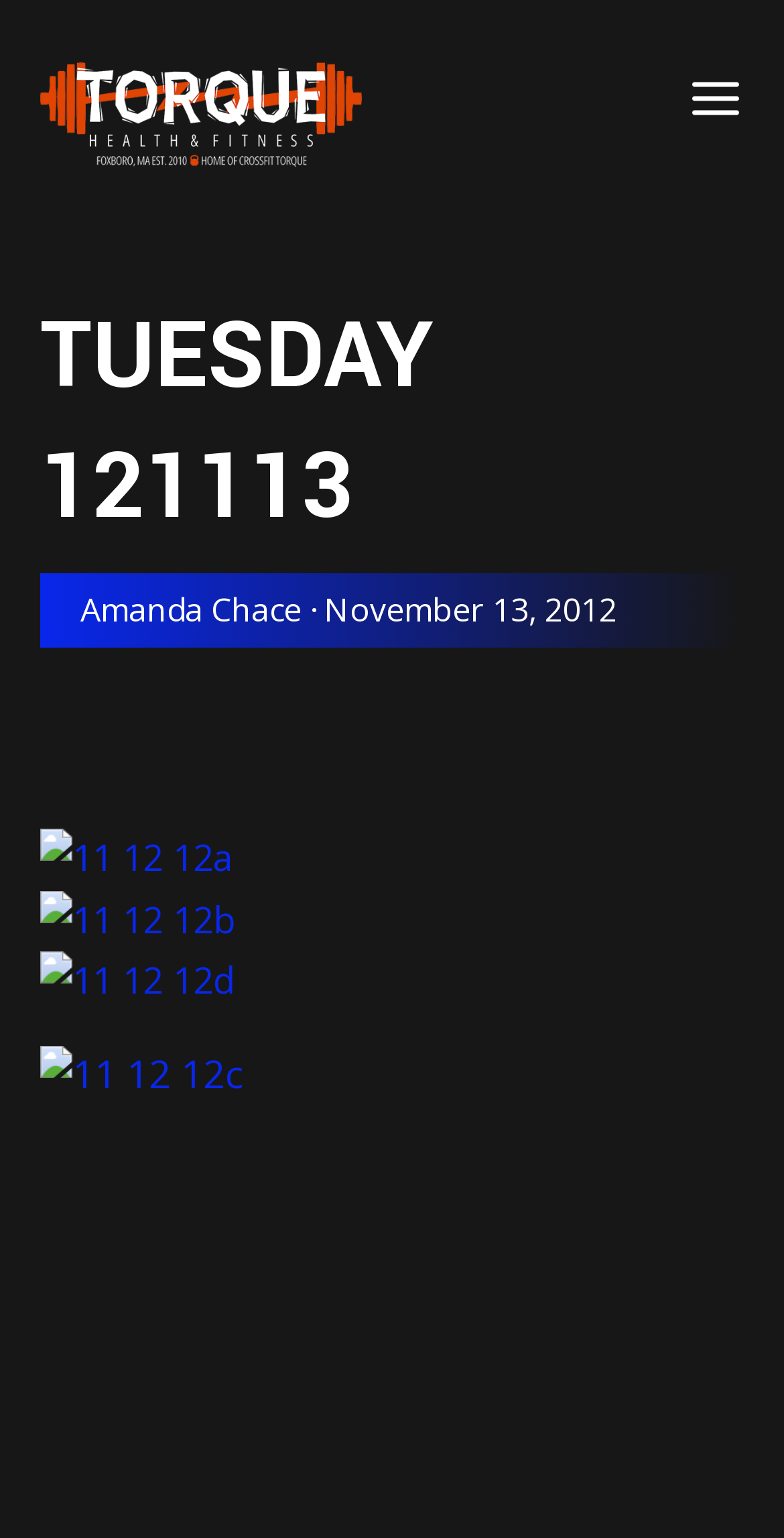Reply to the question below using a single word or brief phrase:
What type of content is this webpage about?

Fitness